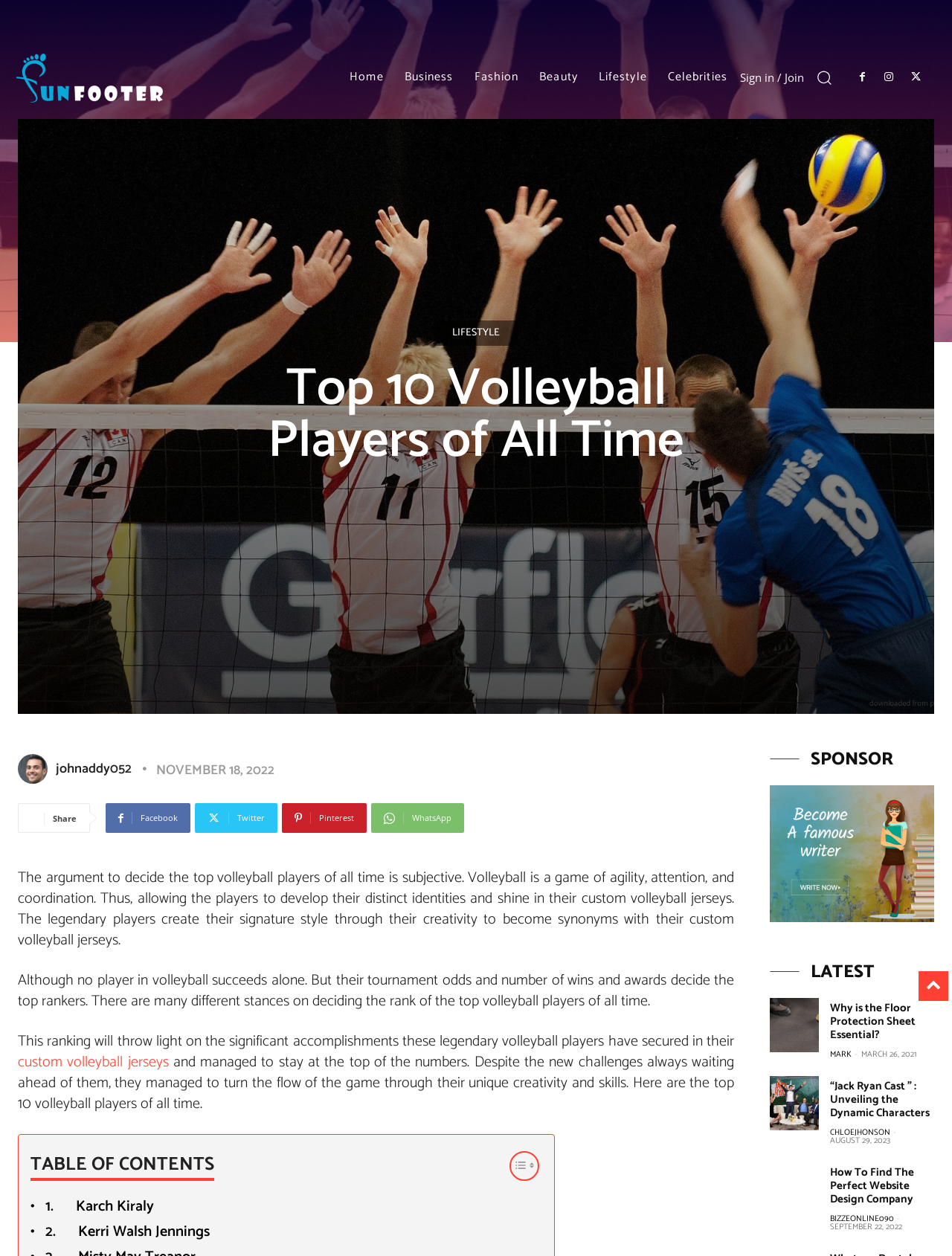Analyze and describe the webpage in a detailed narrative.

This webpage is about the top 10 volleyball players of all time. At the top, there is a logo of "Fun Footer" on the left, followed by a navigation menu with links to "Home", "Business", "Fashion", "Beauty", "Lifestyle", and "Celebrities". On the right side, there is a "Sign in / Join" link and a search button with a magnifying glass icon.

Below the navigation menu, there is a heading that reads "Top 10 Volleyball Players of All Time". Underneath, there is a brief introduction to the topic, explaining that deciding the top volleyball players is subjective and that the game requires agility, attention, and coordination.

On the left side, there is a section with a profile picture and a link to "johnaddy052", along with a timestamp indicating the date of publication. Below this section, there are social media sharing links, including Facebook, Twitter, Pinterest, and WhatsApp.

The main content of the webpage is divided into sections, with a table of contents at the top. The table of contents has a toggle button to expand or collapse it. The sections are numbered, with the first section starting with "1. Karch Kiraly" and followed by other sections with the names of famous volleyball players.

On the right side, there are two sections: "SPONSOR" and "LATEST". The "SPONSOR" section has an image, while the "LATEST" section has a list of links to recent articles, including "Why is the Floor Protection Sheet Essential?", "“Jack Ryan Cast ” : Unveiling the Dynamic Characters", and "How To Find The Perfect Website Design Company". Each article has a timestamp indicating the date of publication.

Overall, the webpage has a clean layout, with clear headings and concise text. The use of images and icons adds visual appeal, and the social media sharing links make it easy to share the content.